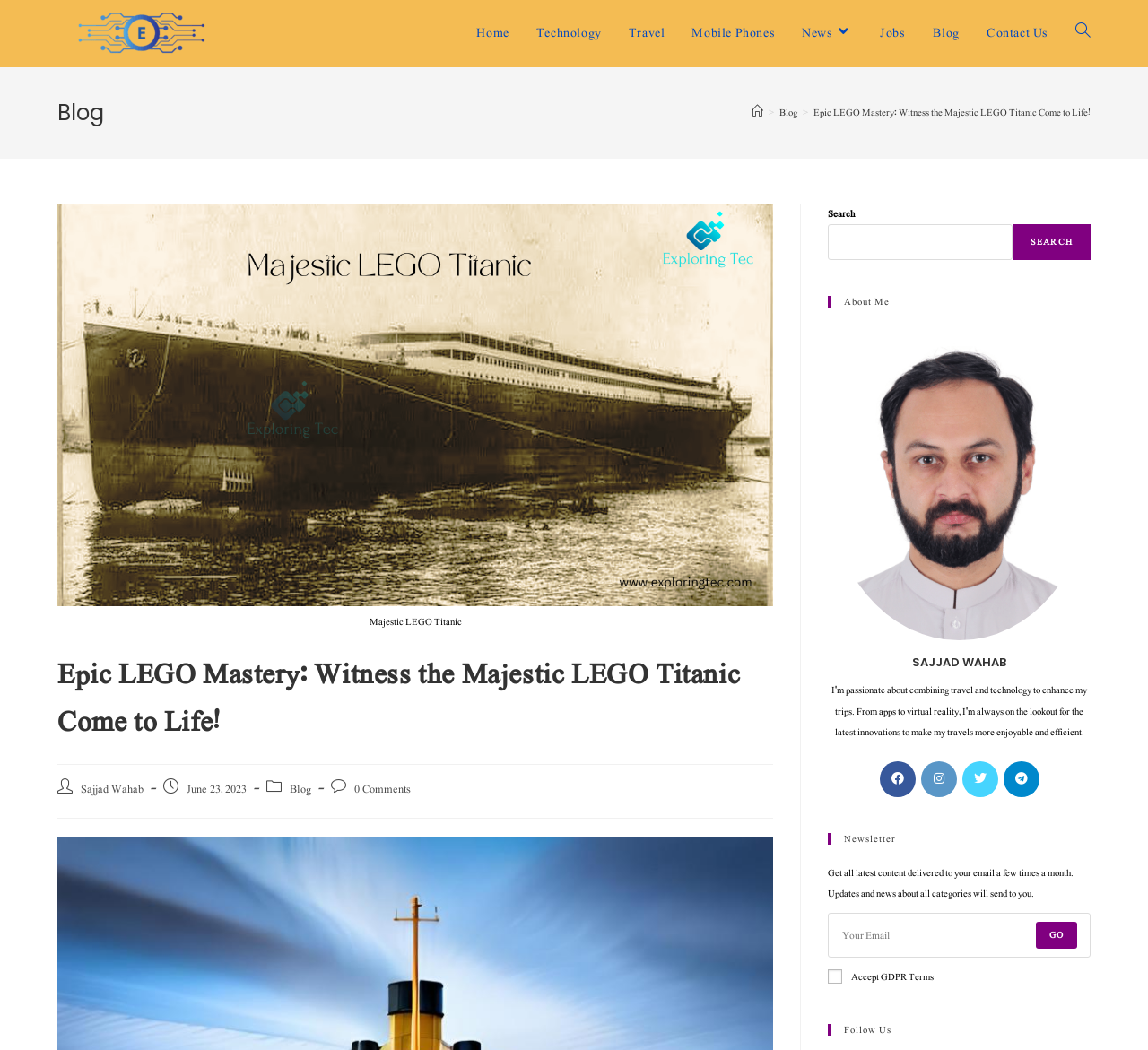How many categories are available in the navigation menu?
Refer to the screenshot and deliver a thorough answer to the question presented.

I counted the number of links in the navigation menu, which are 'Home', 'Technology', 'Travel', 'Mobile Phones', 'News', and 'Jobs', and found that there are 6 categories available.